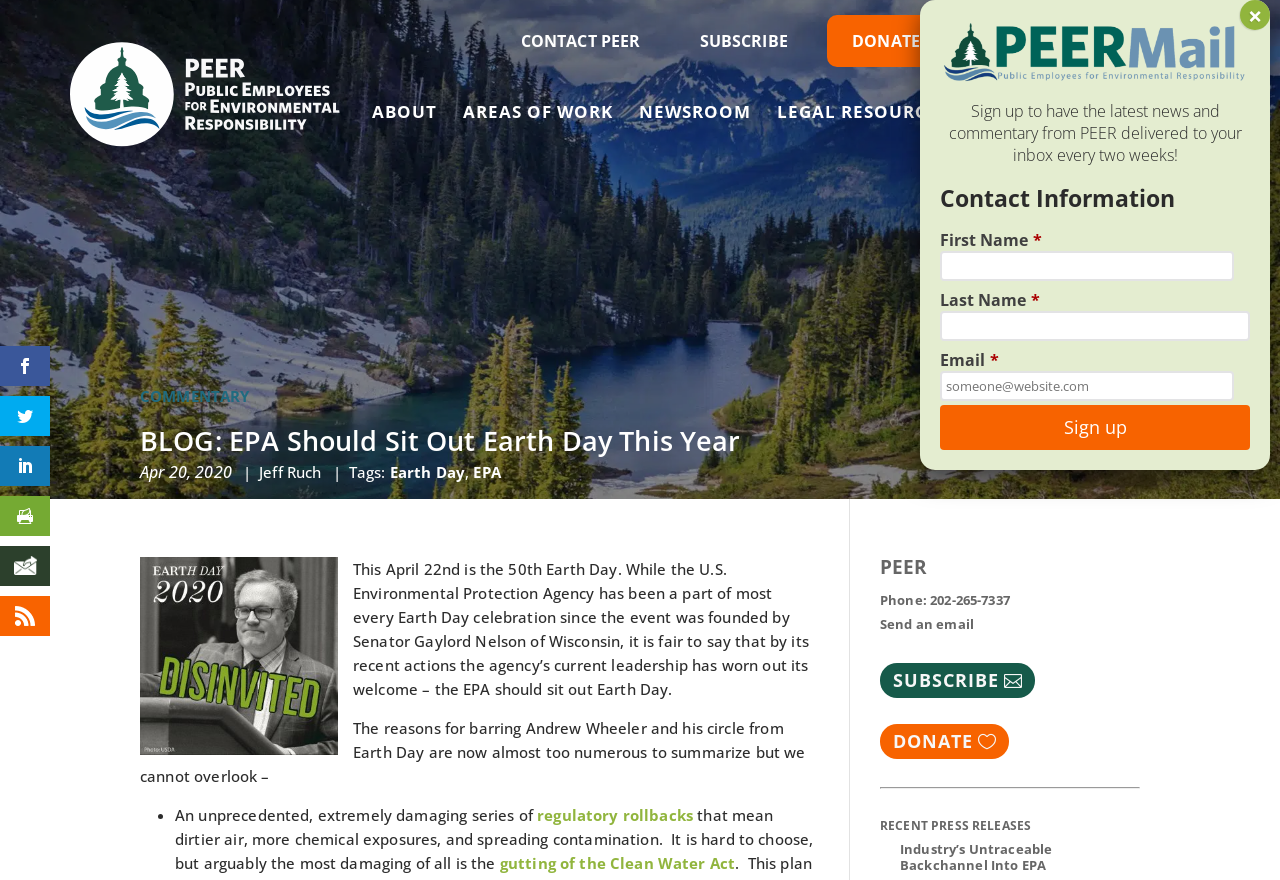Identify the bounding box for the given UI element using the description provided. Coordinates should be in the format (top-left x, top-left y, bottom-right x, bottom-right y) and must be between 0 and 1. Here is the description: EPA

[0.37, 0.525, 0.391, 0.547]